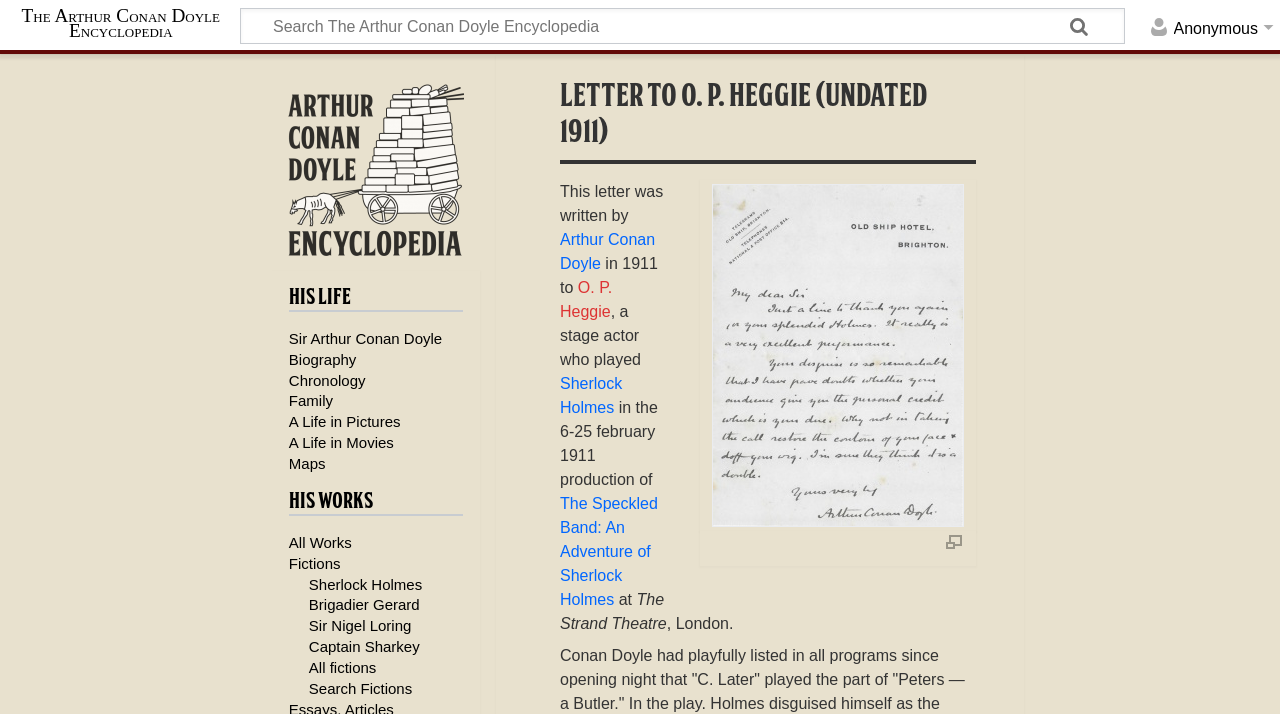Please identify the bounding box coordinates of the clickable region that I should interact with to perform the following instruction: "Read about Sherlock Holmes". The coordinates should be expressed as four float numbers between 0 and 1, i.e., [left, top, right, bottom].

[0.438, 0.525, 0.486, 0.582]